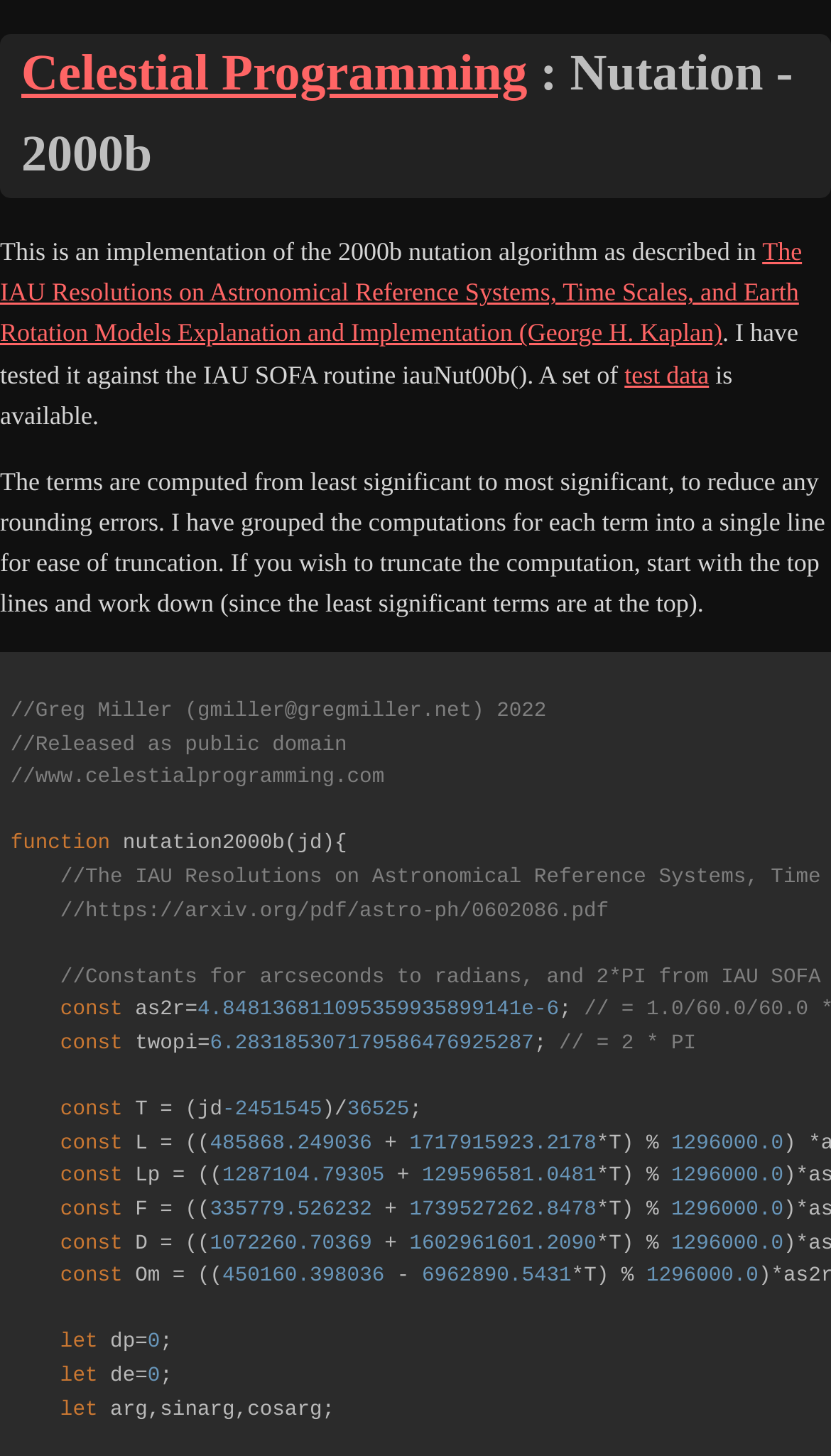Give a concise answer using one word or a phrase to the following question:
What is the name of the algorithm implemented on this webpage?

2000b nutation algorithm